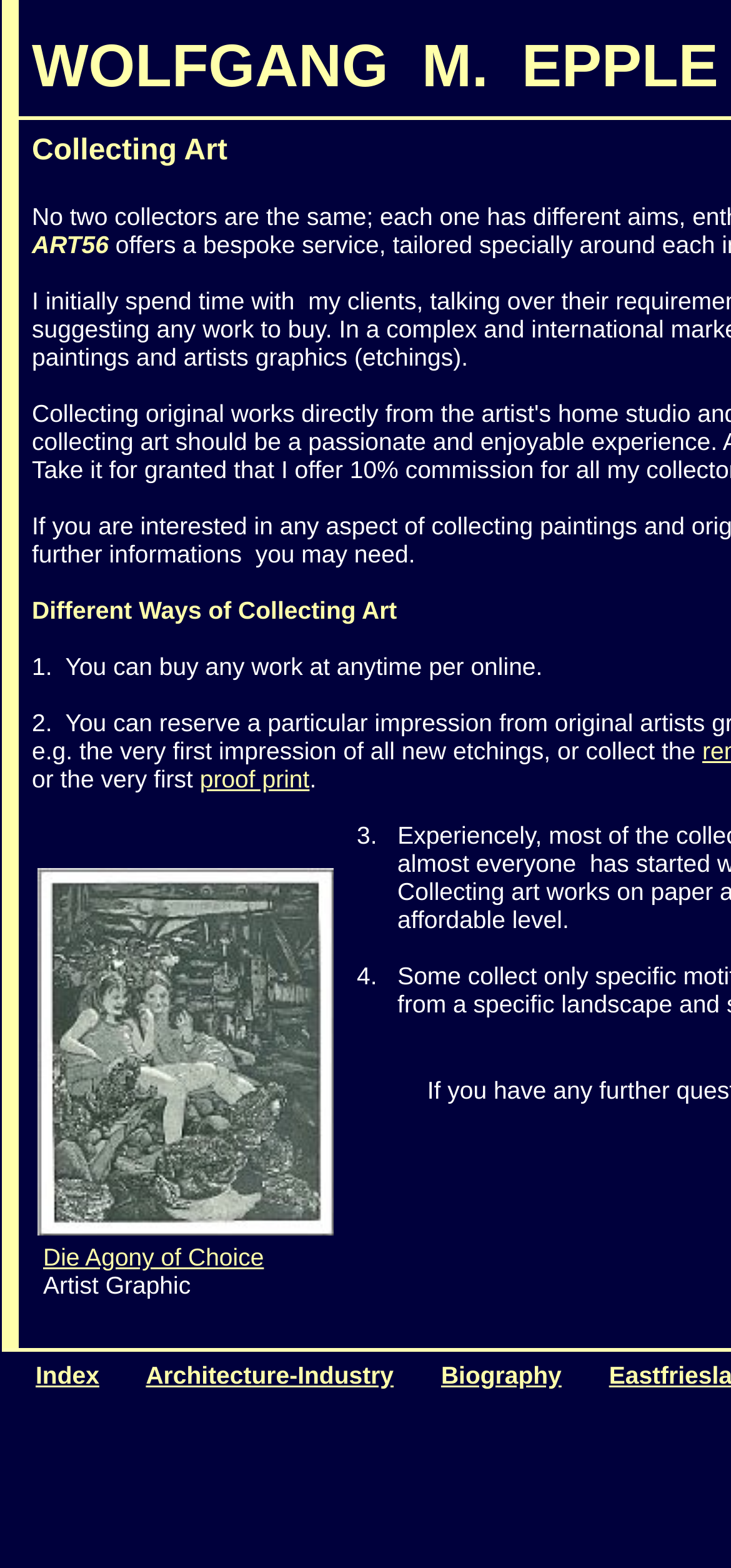Is there an image on the webpage?
Provide a detailed answer to the question, using the image to inform your response.

I scanned the webpage and found an image located at the middle of the page, which is not a link or a button, but a standalone image.